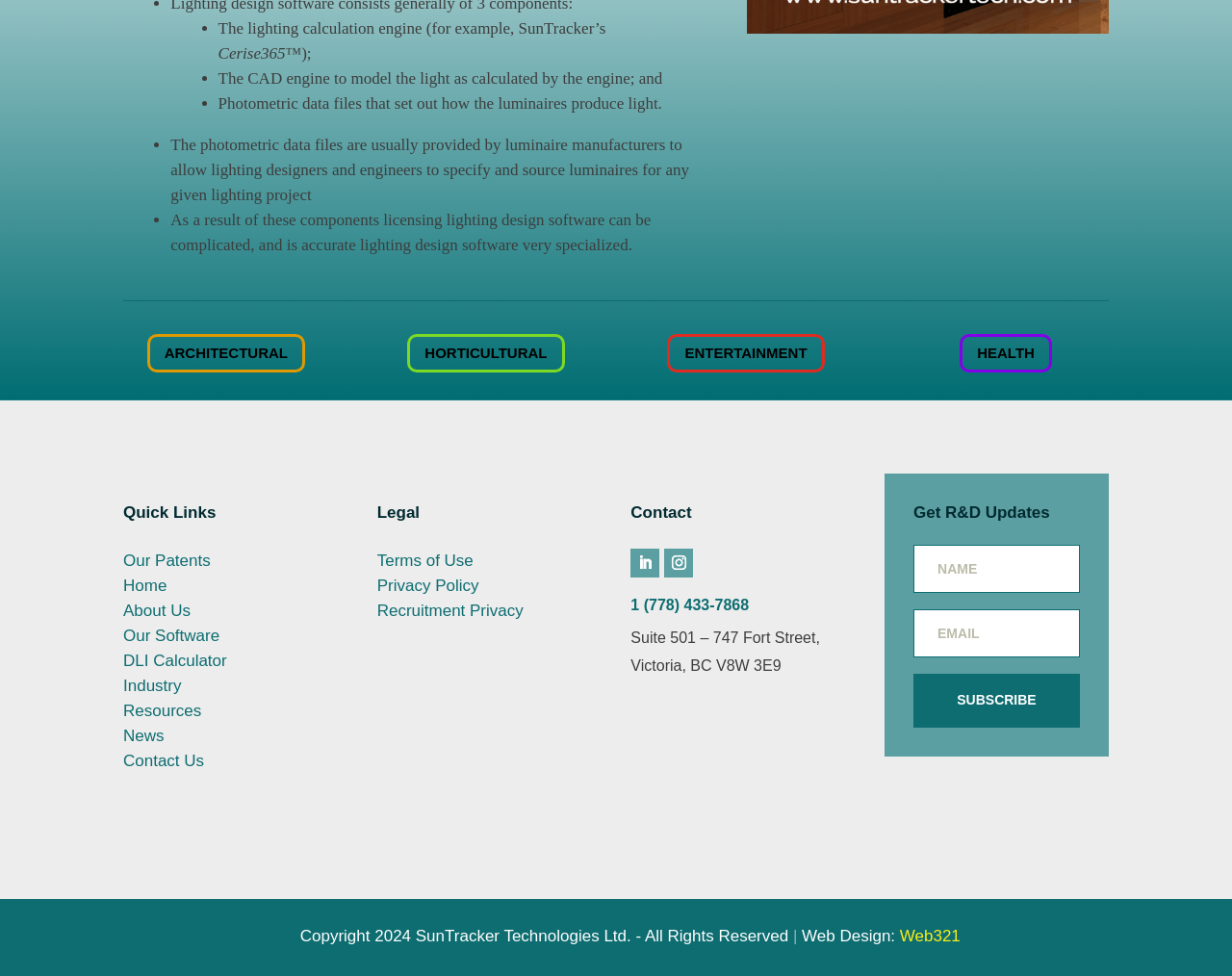Please identify the bounding box coordinates of the region to click in order to complete the task: "Click on ARCHITECTURAL". The coordinates must be four float numbers between 0 and 1, specified as [left, top, right, bottom].

[0.119, 0.342, 0.248, 0.382]